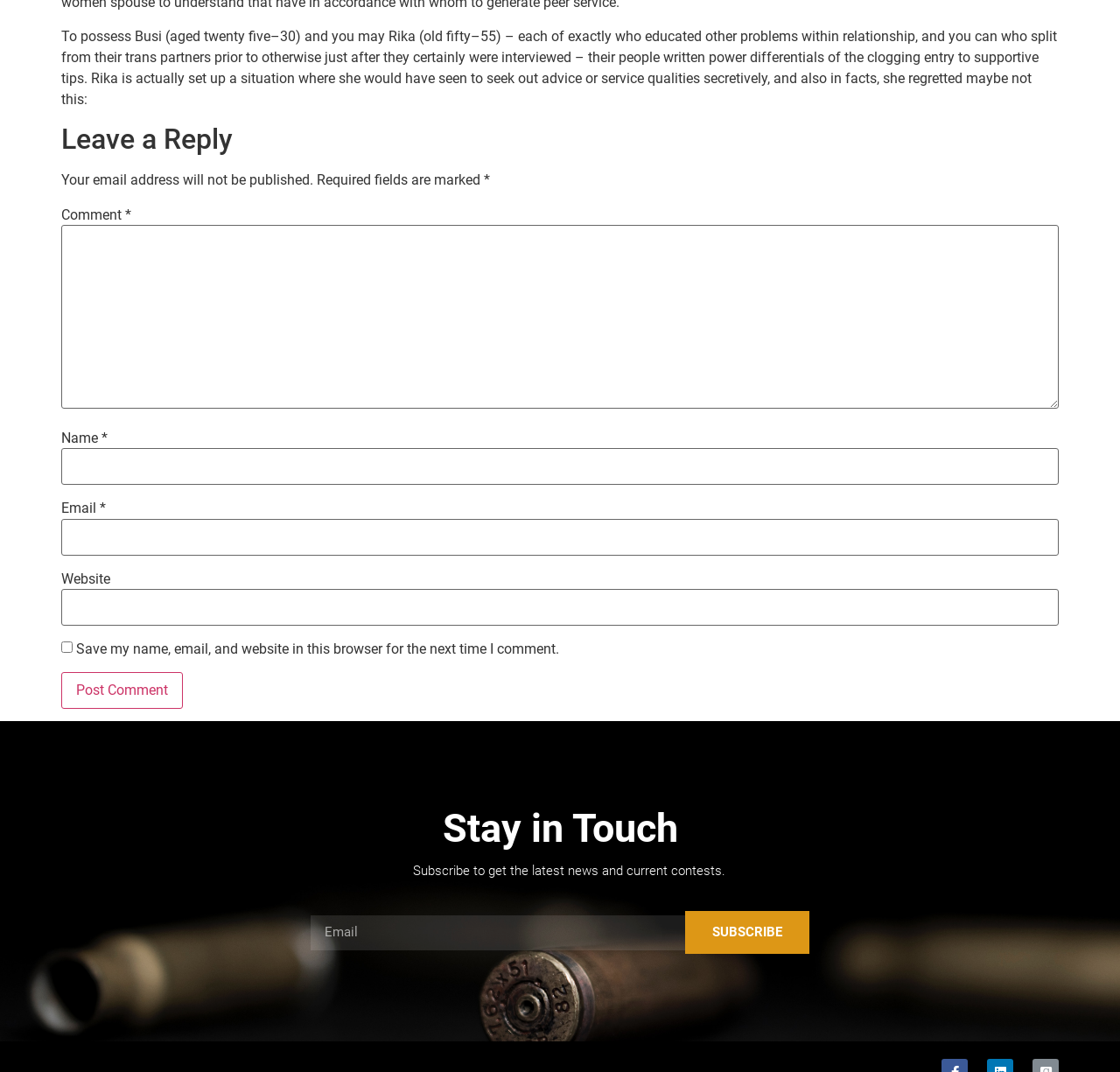Please specify the bounding box coordinates of the area that should be clicked to accomplish the following instruction: "View the 'St Lucia’s COVID-19 haven and related deaths linger' article". The coordinates should consist of four float numbers between 0 and 1, i.e., [left, top, right, bottom].

None